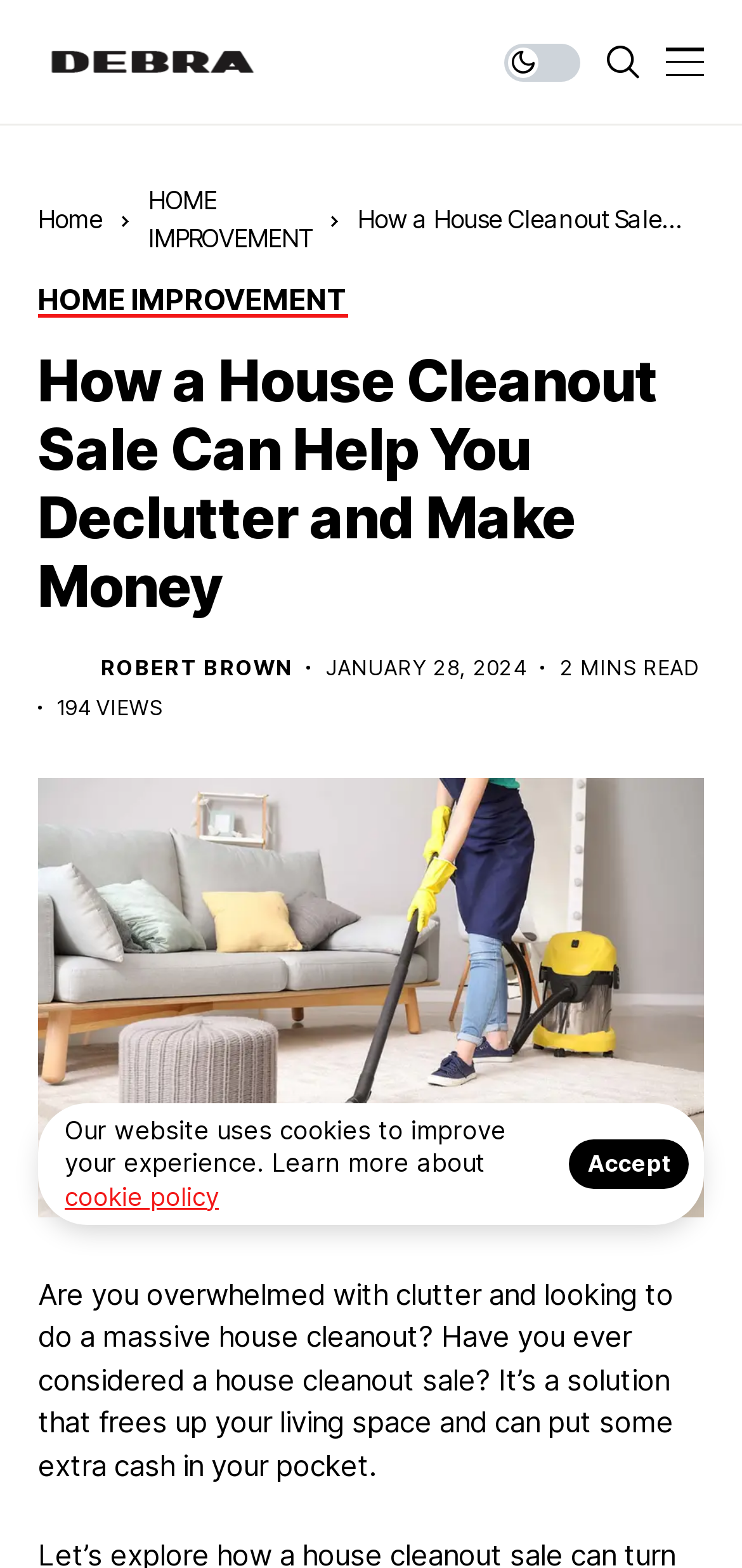Find the bounding box coordinates for the UI element that matches this description: "Accept".

[0.767, 0.727, 0.928, 0.758]